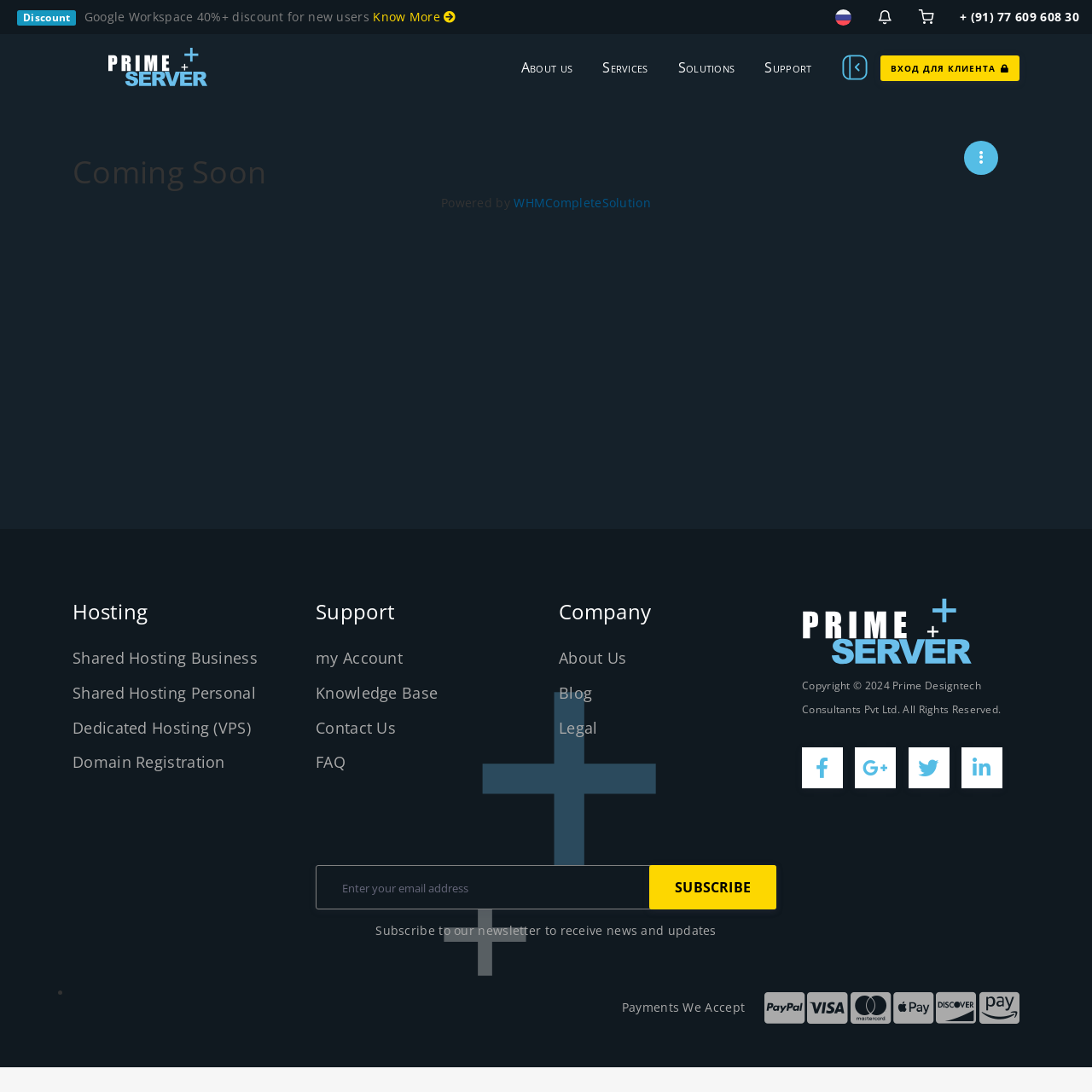What is the company name mentioned in the copyright section?
Based on the image content, provide your answer in one word or a short phrase.

Prime Designtech Consultants Pvt Ltd